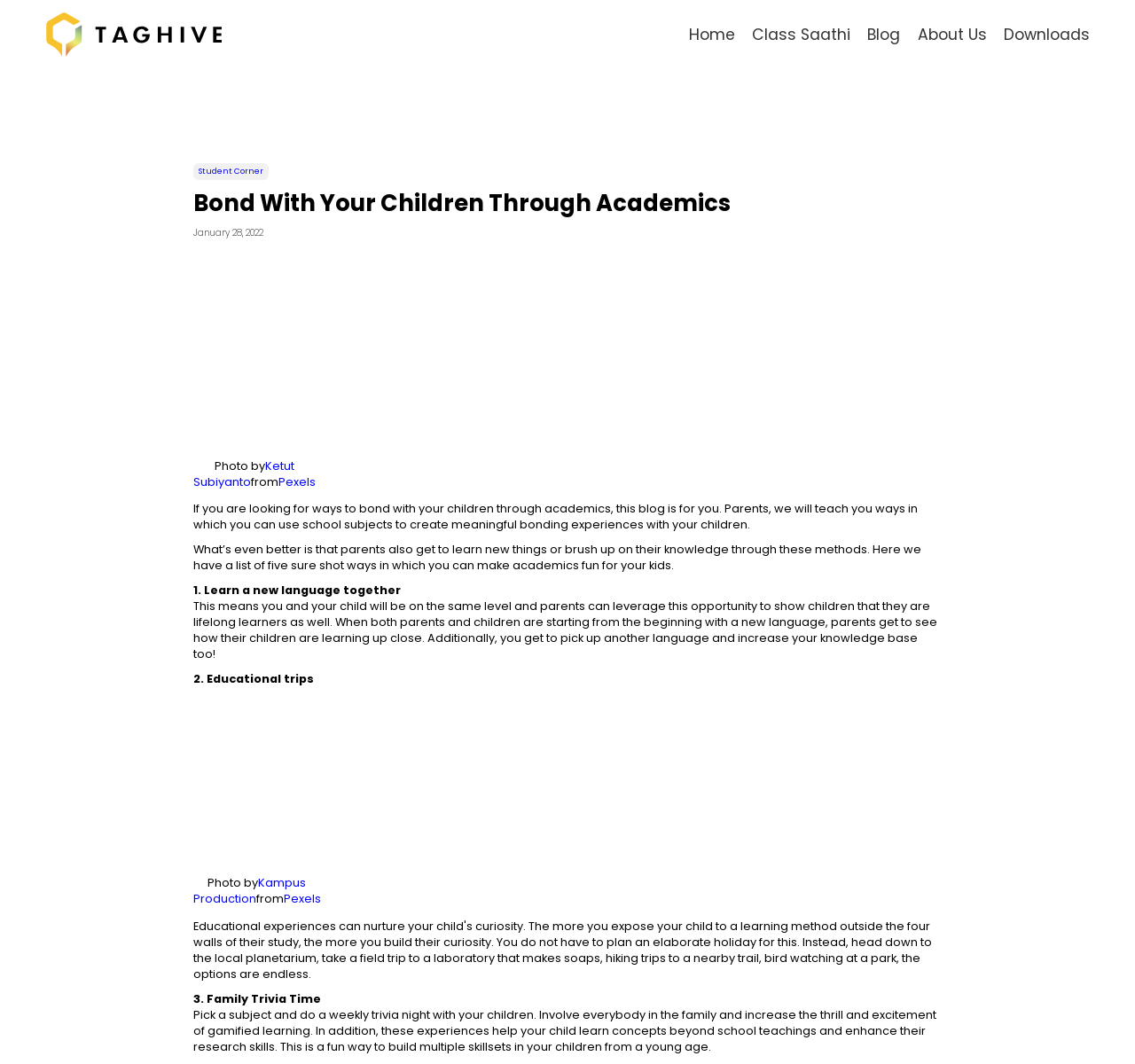Identify the bounding box coordinates of the area that should be clicked in order to complete the given instruction: "Learn about 'Class Saathi'". The bounding box coordinates should be four float numbers between 0 and 1, i.e., [left, top, right, bottom].

[0.663, 0.022, 0.749, 0.042]